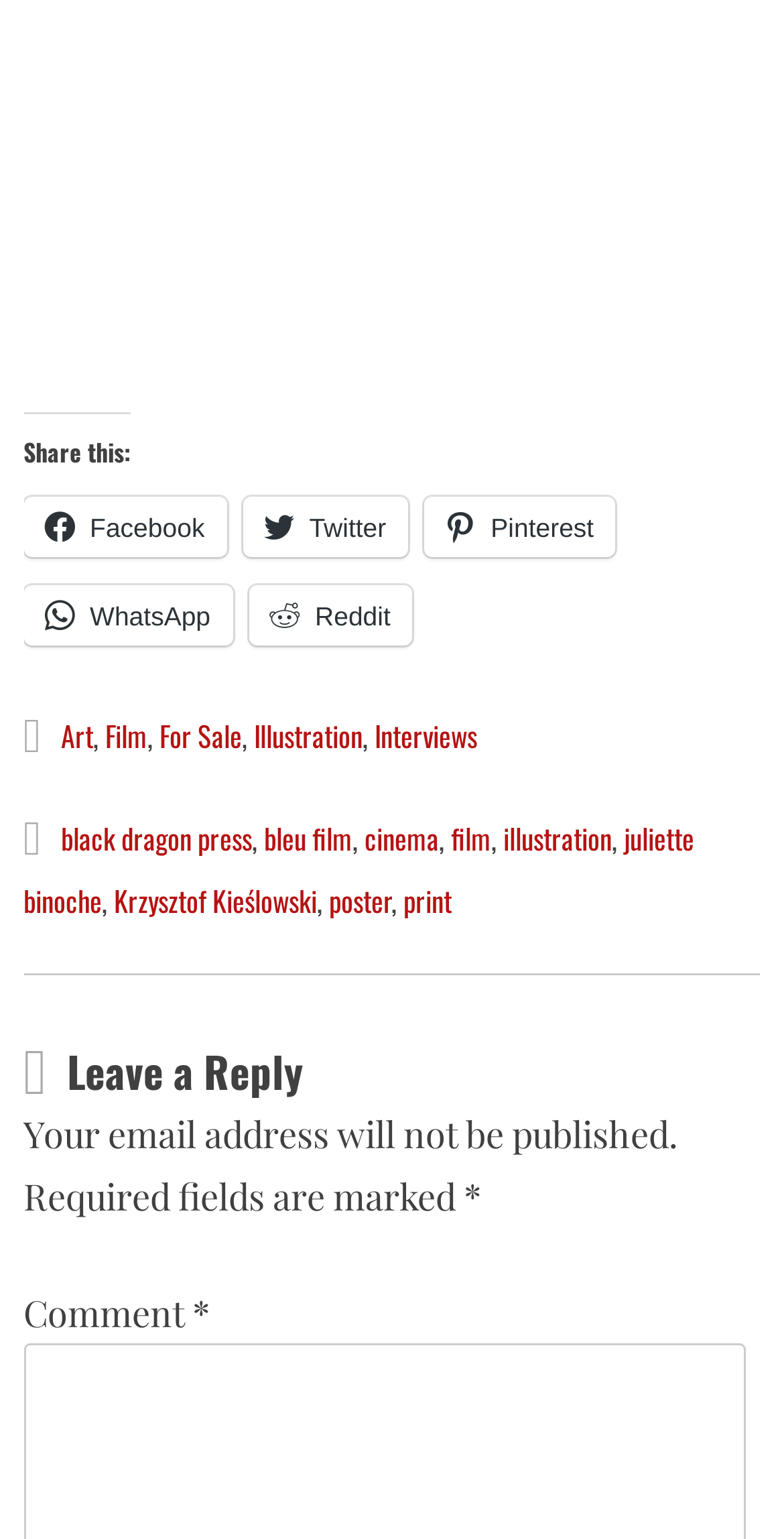Determine the bounding box for the UI element that matches this description: "Krzysztof Kieślowski".

[0.145, 0.571, 0.404, 0.598]